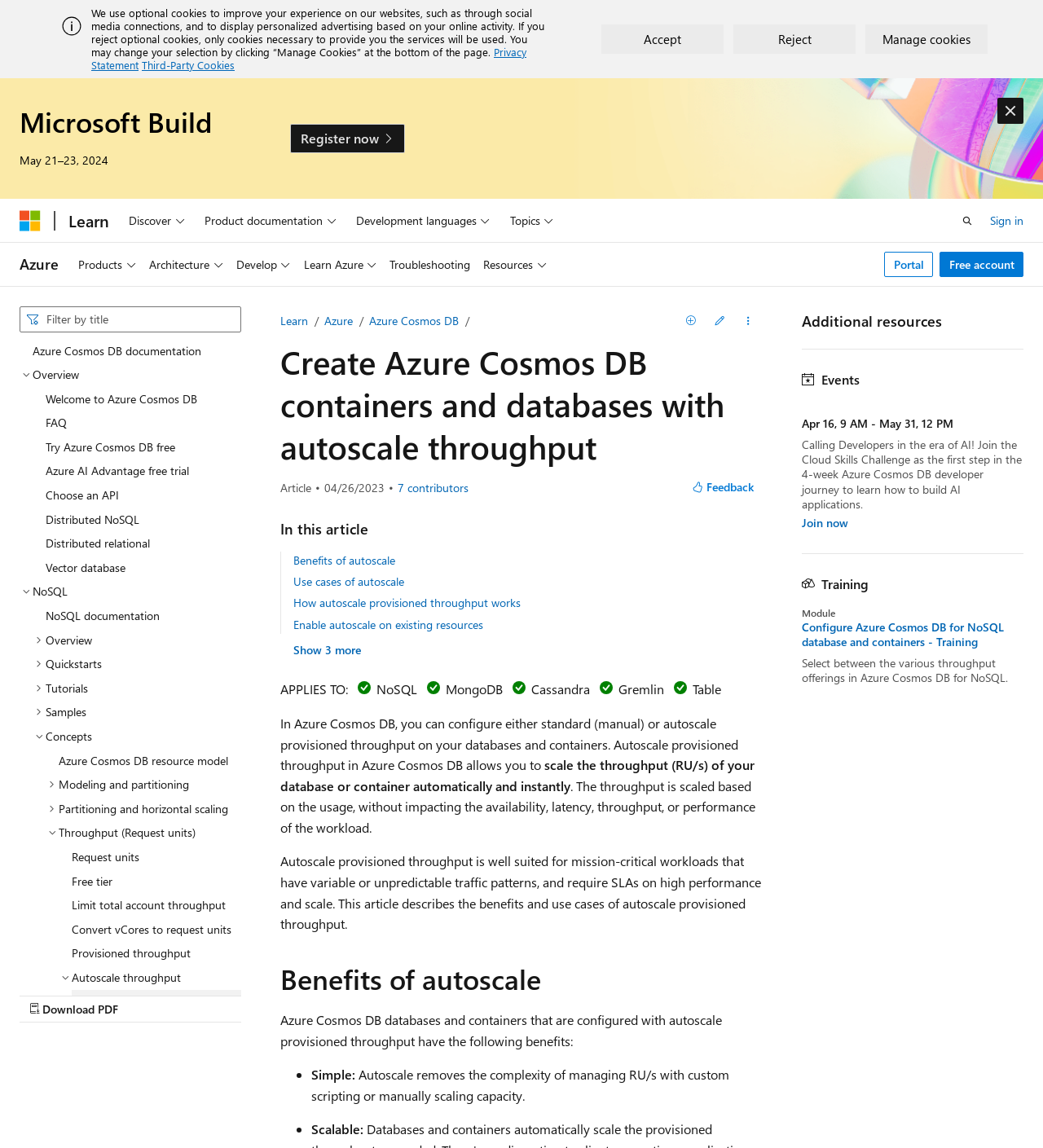Please identify the bounding box coordinates of where to click in order to follow the instruction: "Sign in to Microsoft".

[0.949, 0.183, 0.981, 0.201]